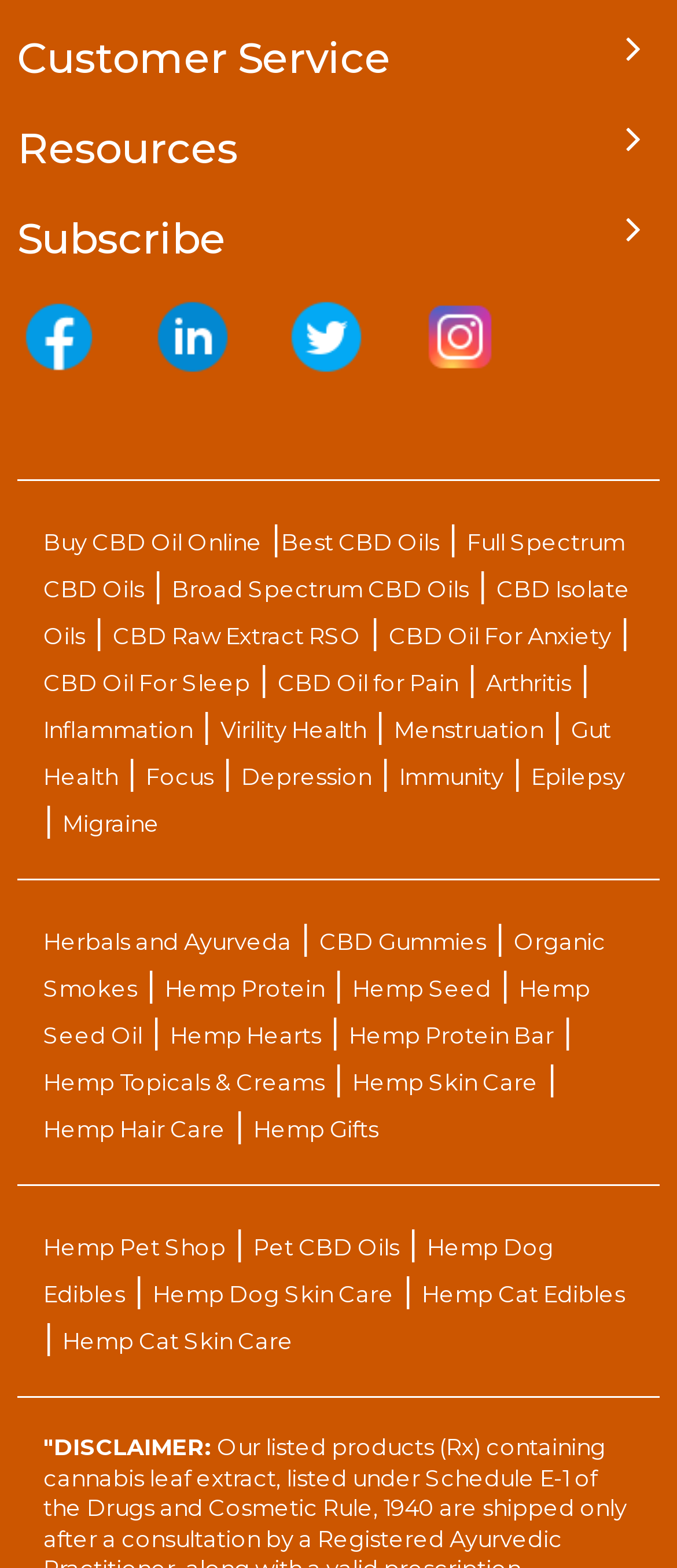Please indicate the bounding box coordinates for the clickable area to complete the following task: "Click on 'Hemp Protein Bar'". The coordinates should be specified as four float numbers between 0 and 1, i.e., [left, top, right, bottom].

[0.515, 0.651, 0.818, 0.669]